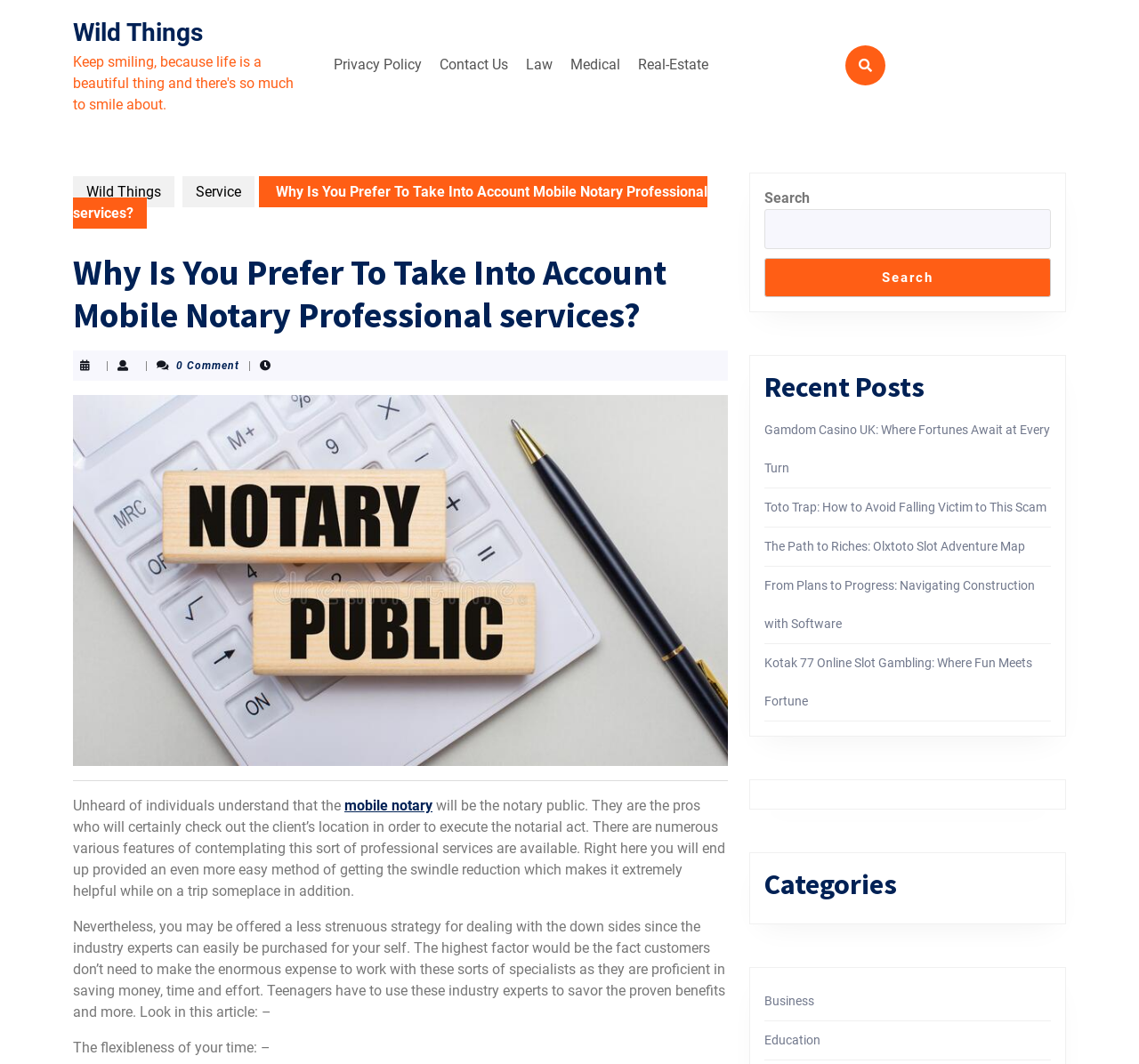Respond to the question below with a concise word or phrase:
What categories are available on the website?

Business, Education, etc.